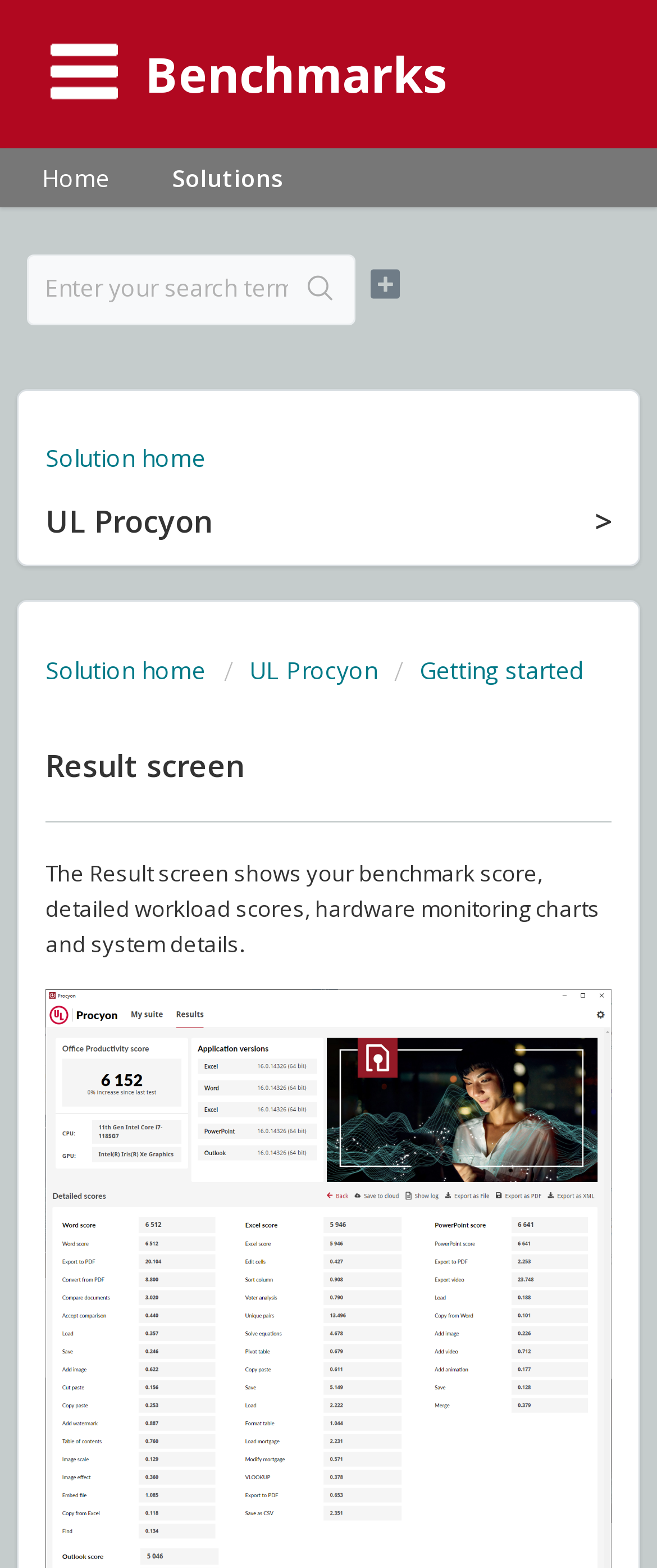What is the purpose of the search bar?
Refer to the image and provide a concise answer in one word or phrase.

Search benchmarks